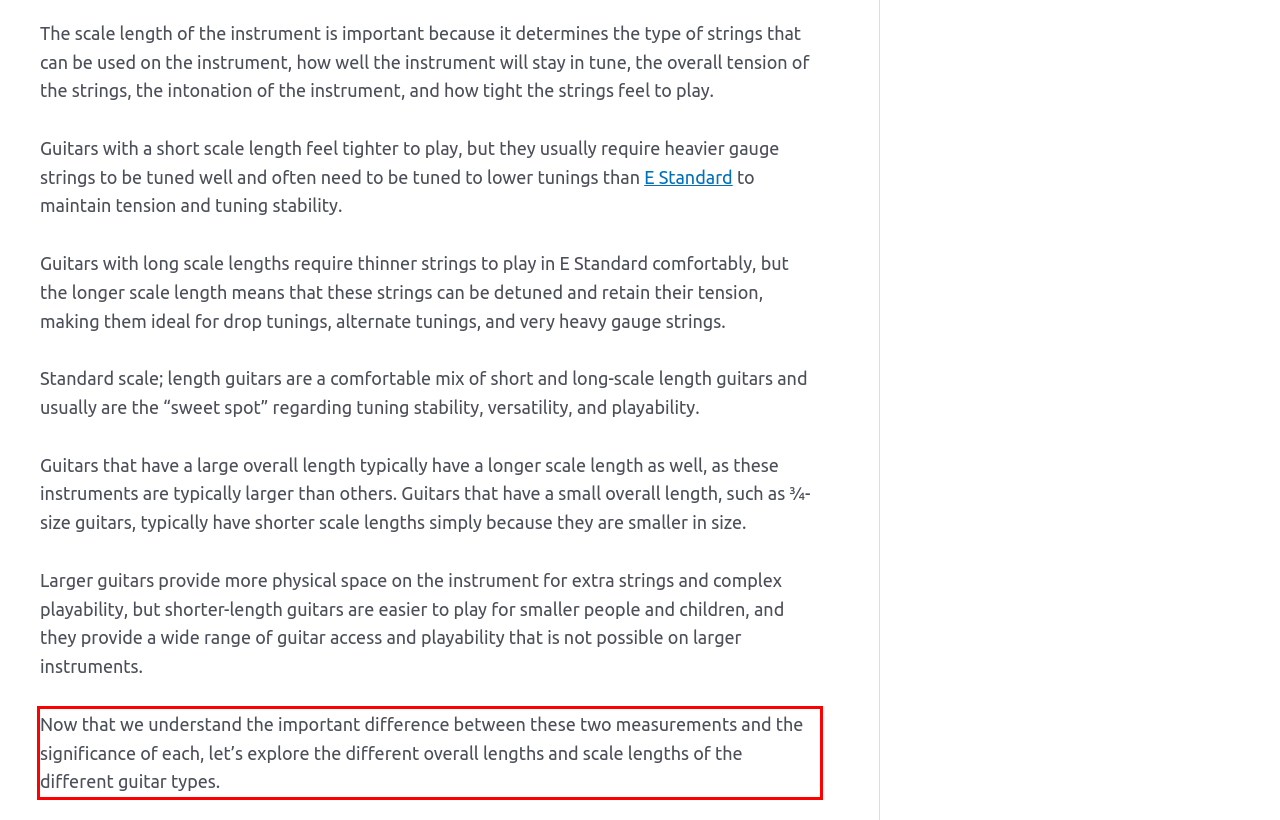You are provided with a screenshot of a webpage featuring a red rectangle bounding box. Extract the text content within this red bounding box using OCR.

Now that we understand the important difference between these two measurements and the significance of each, let’s explore the different overall lengths and scale lengths of the different guitar types.